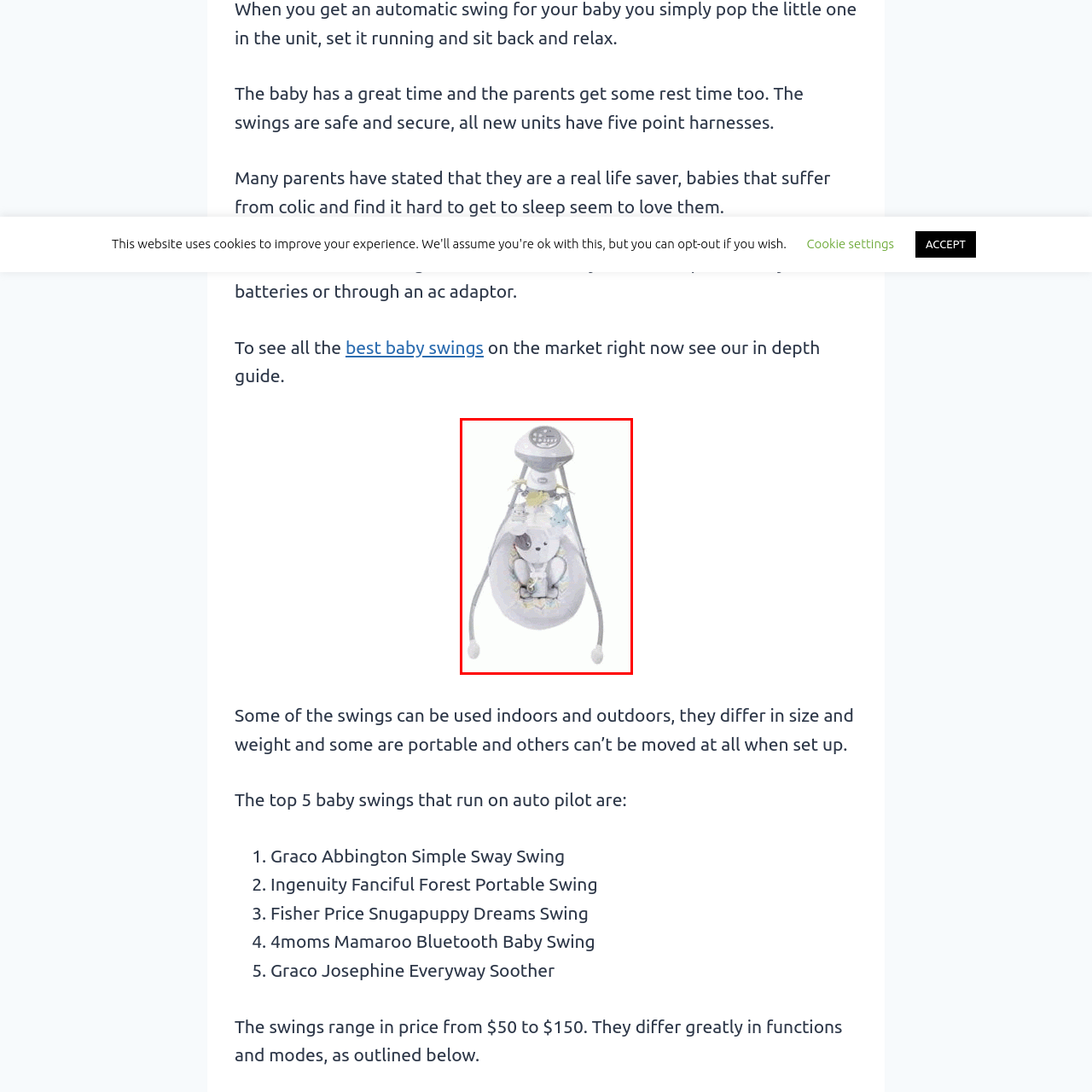Examine the portion of the image marked by the red rectangle, What is the design on the plush seat? Answer concisely using a single word or phrase.

Whimsical animal